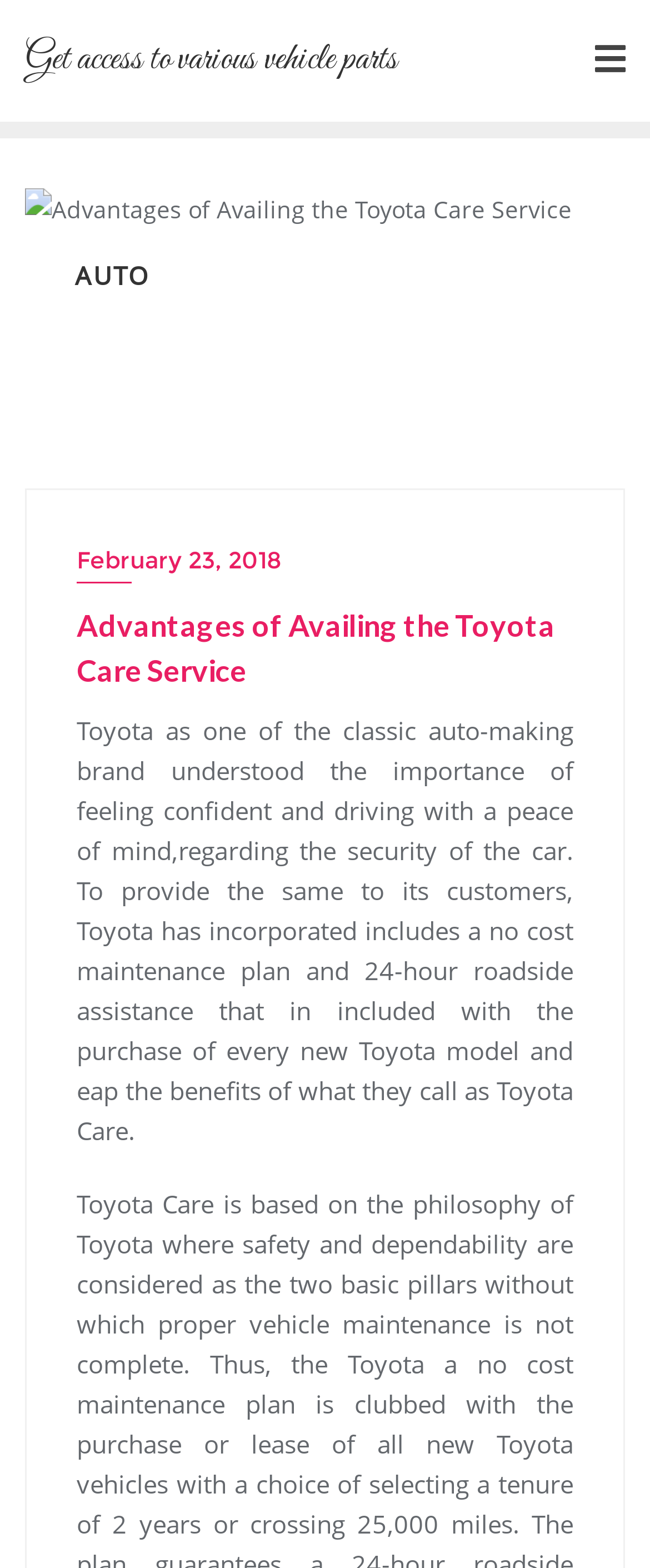What is the topic of the article?
Please provide a single word or phrase in response based on the screenshot.

Advantages of Availing the Toyota Care Service